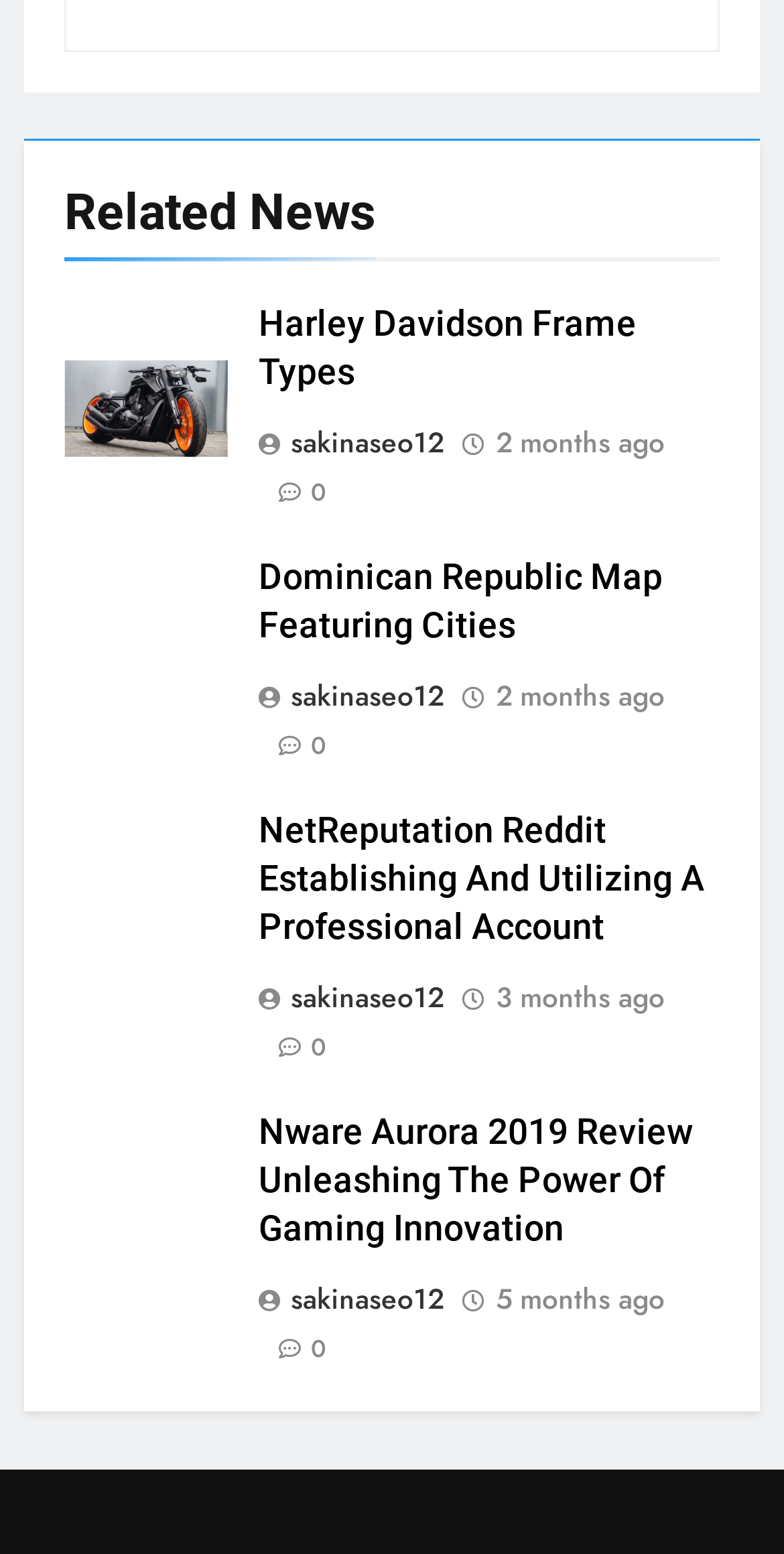Identify the bounding box coordinates of the section to be clicked to complete the task described by the following instruction: "View Dominican Republic Map Featuring Cities". The coordinates should be four float numbers between 0 and 1, formatted as [left, top, right, bottom].

[0.329, 0.357, 0.918, 0.419]